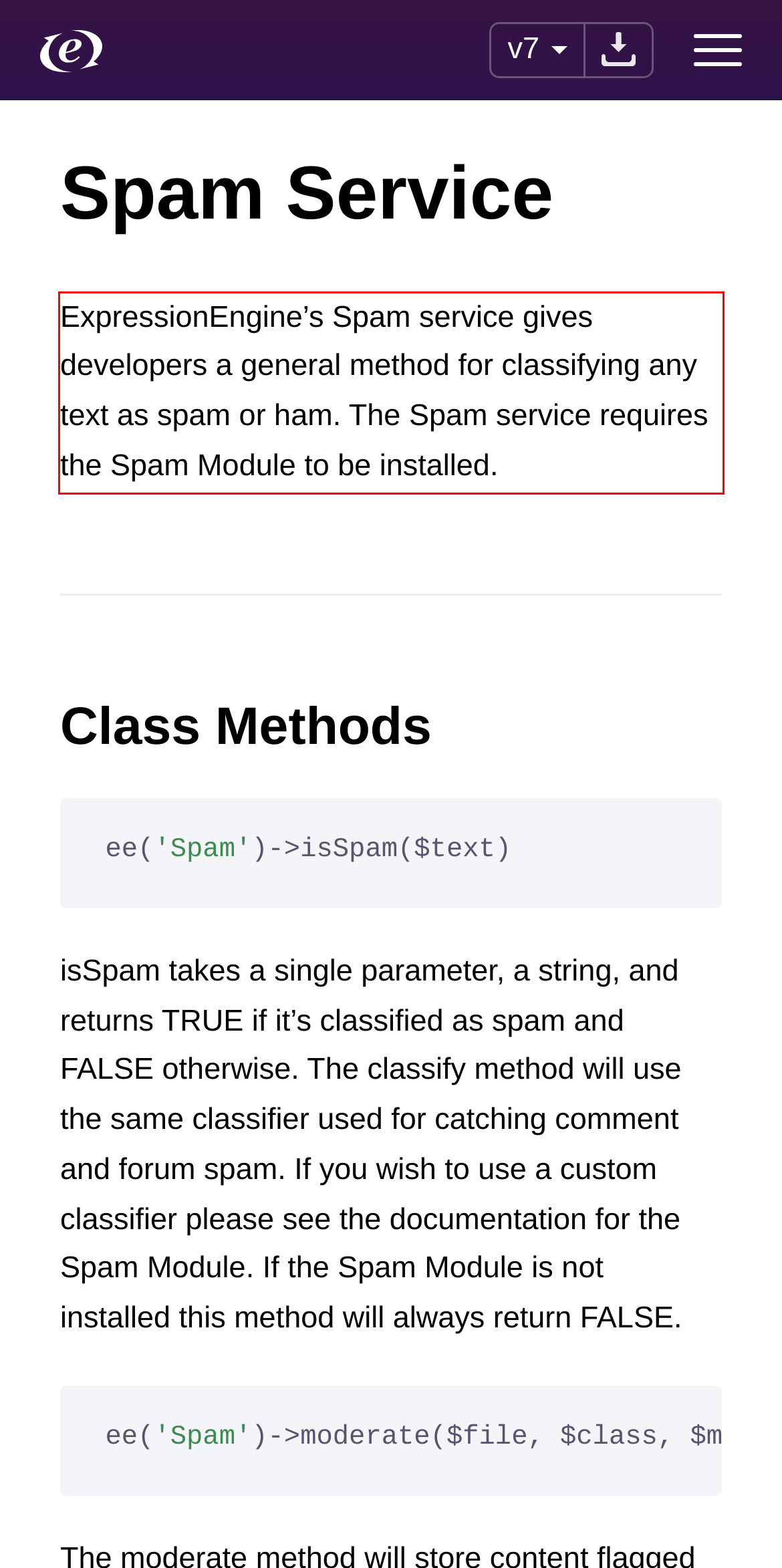With the provided screenshot of a webpage, locate the red bounding box and perform OCR to extract the text content inside it.

ExpressionEngine’s Spam service gives developers a general method for classifying any text as spam or ham. The Spam service requires the Spam Module to be installed.